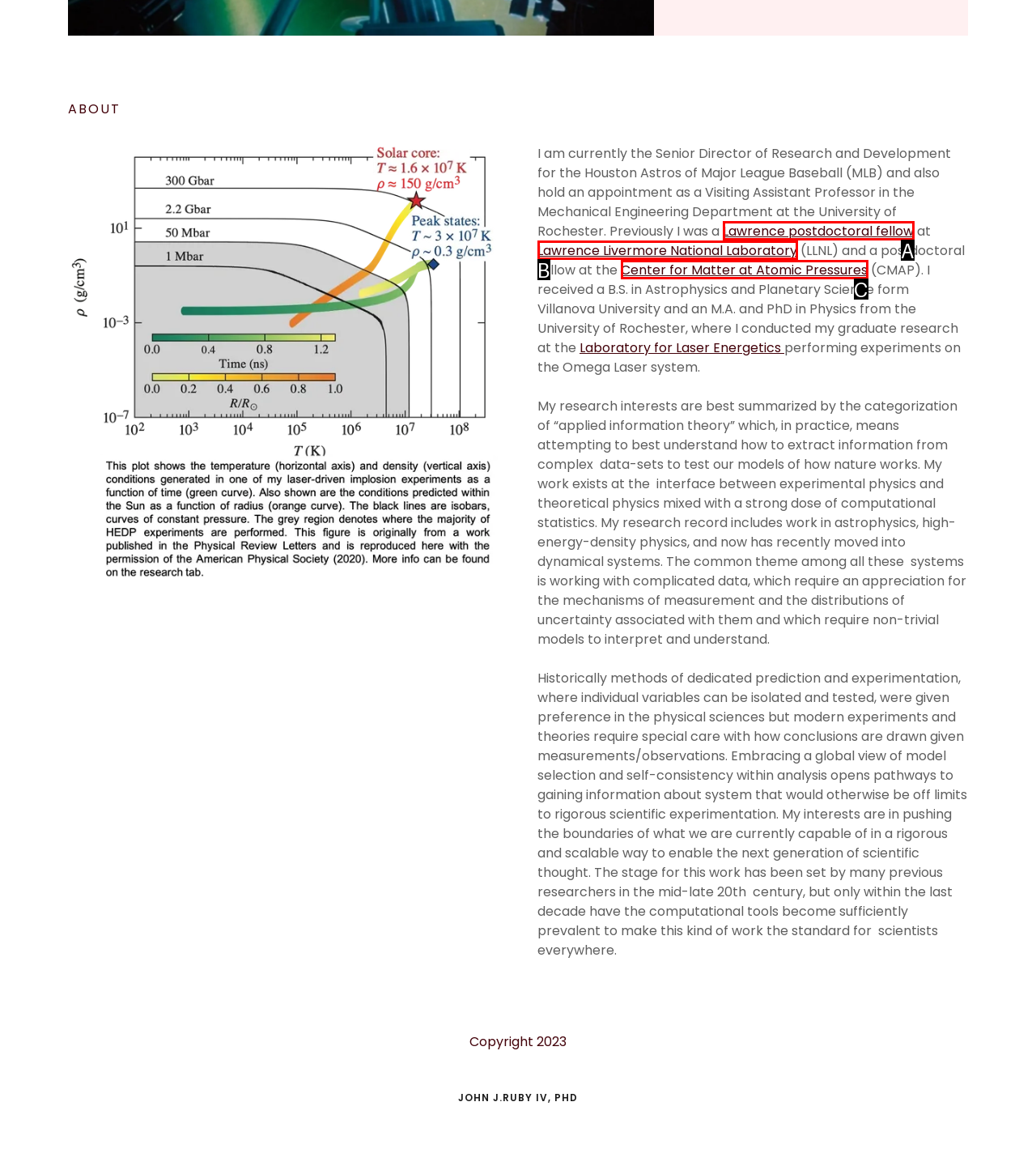Tell me the letter of the option that corresponds to the description: Ok, continue...
Answer using the letter from the given choices directly.

None